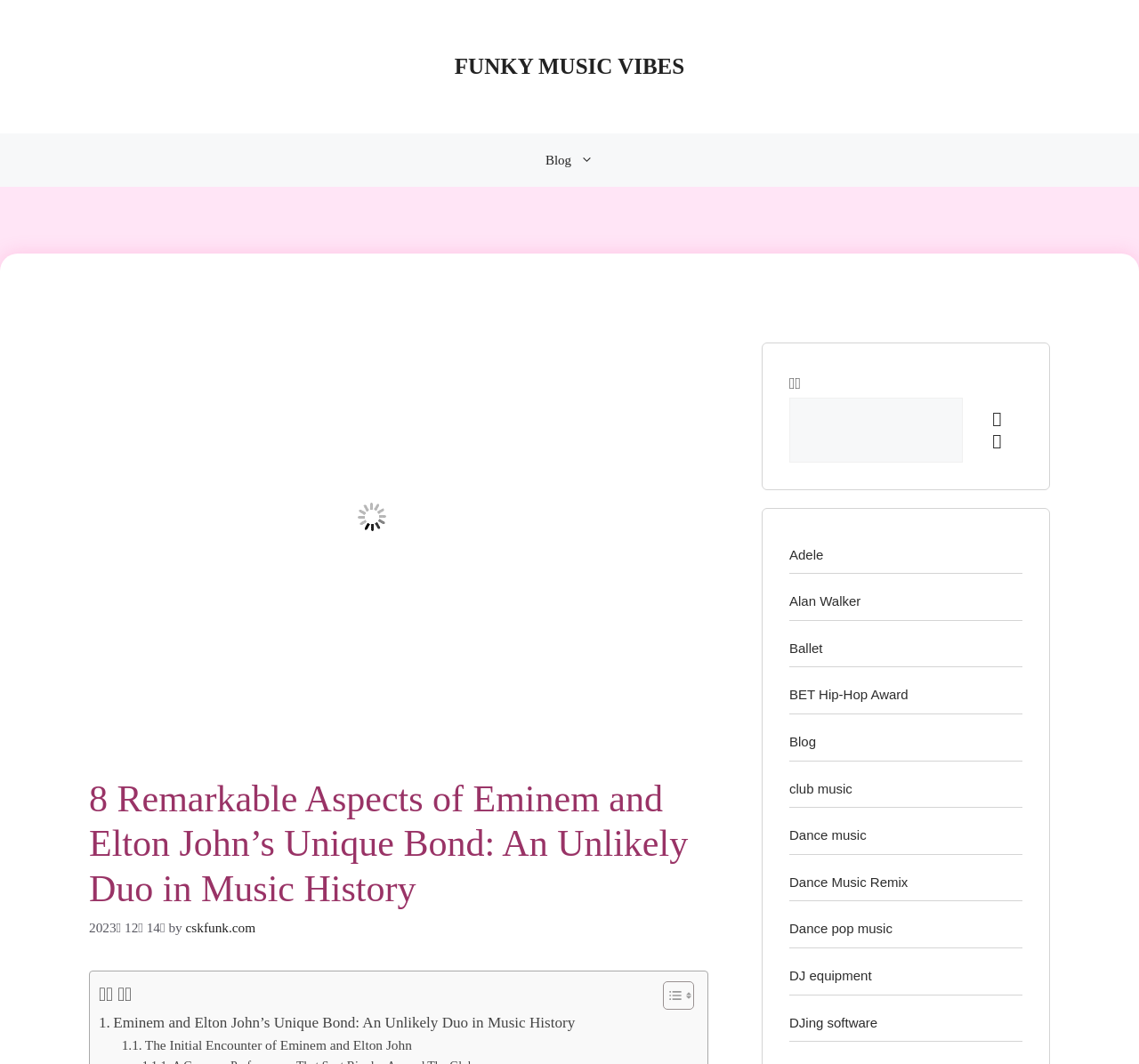Using the description: "Blog", determine the UI element's bounding box coordinates. Ensure the coordinates are in the format of four float numbers between 0 and 1, i.e., [left, top, right, bottom].

[0.693, 0.69, 0.716, 0.704]